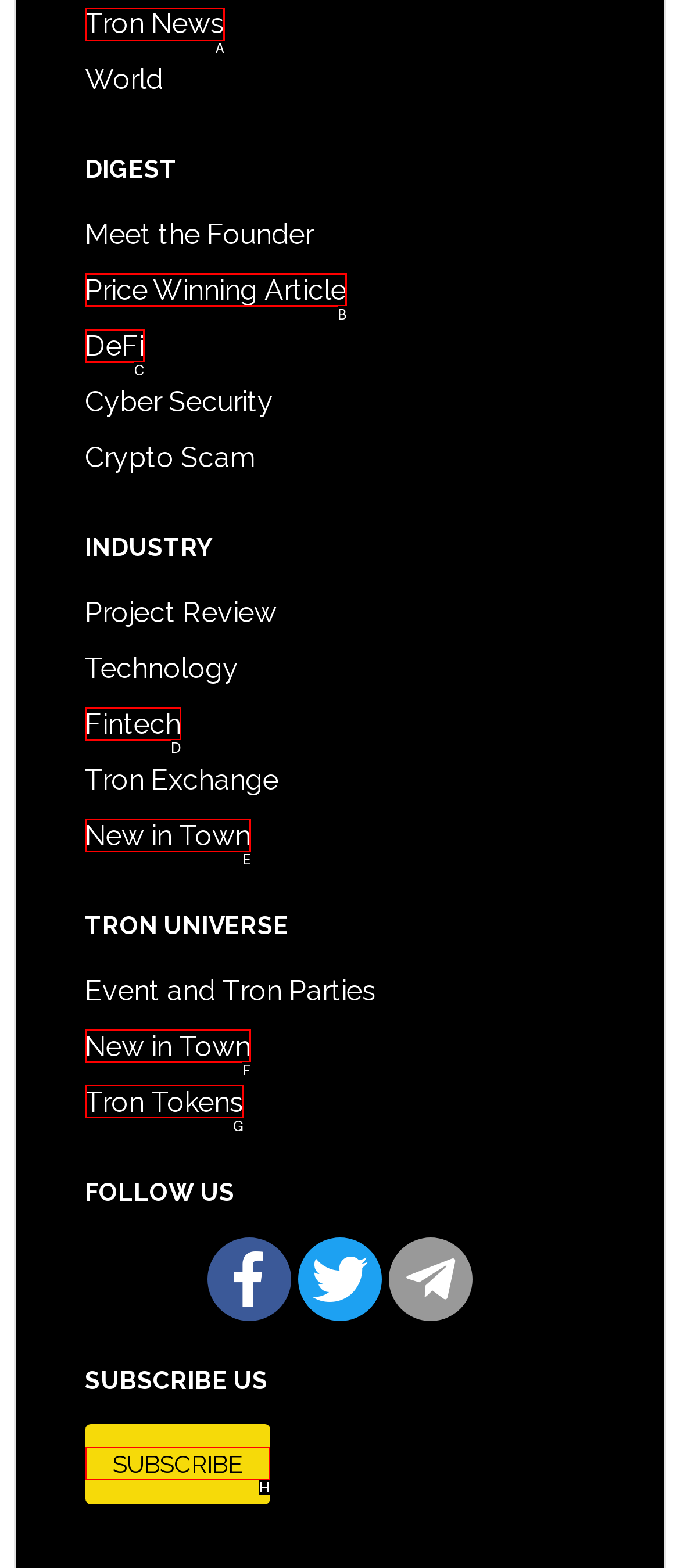Select the correct HTML element to complete the following task: Read Tron News
Provide the letter of the choice directly from the given options.

A